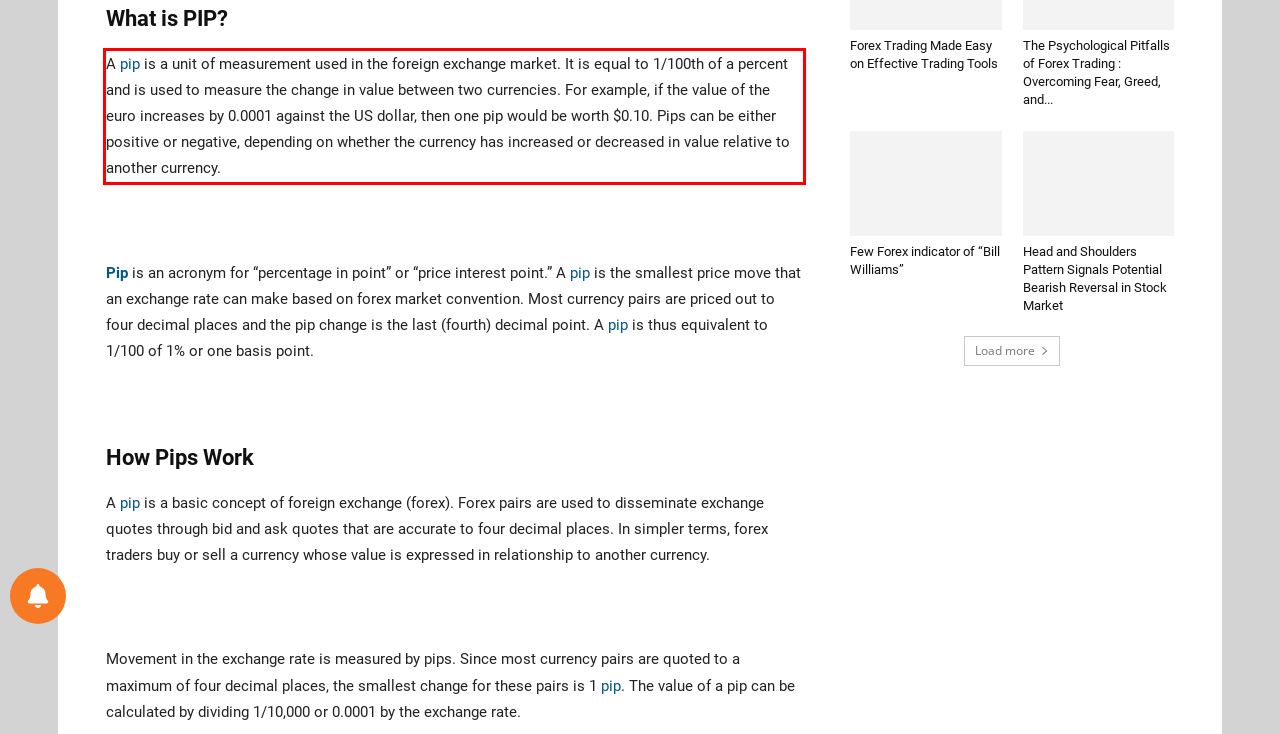You are provided with a screenshot of a webpage containing a red bounding box. Please extract the text enclosed by this red bounding box.

A pip is a unit of measurement used in the foreign exchange market. It is equal to 1/100th of a percent and is used to measure the change in value between two currencies. For example, if the value of the euro increases by 0.0001 against the US dollar, then one pip would be worth $0.10. Pips can be either positive or negative, depending on whether the currency has increased or decreased in value relative to another currency.